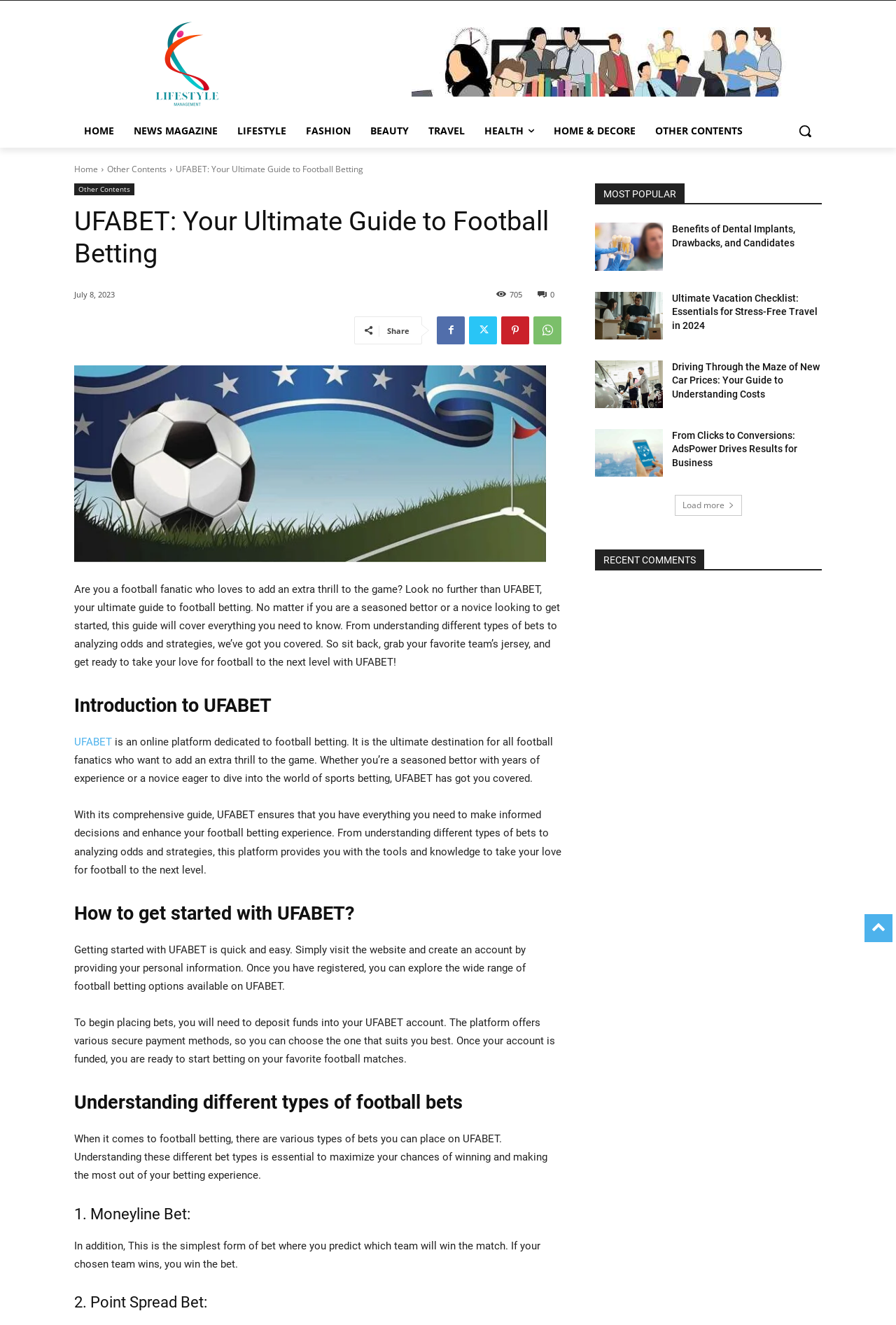Give the bounding box coordinates for this UI element: "title="Lifestyle Management"". The coordinates should be four float numbers between 0 and 1, arranged as [left, top, right, bottom].

[0.169, 0.015, 0.247, 0.082]